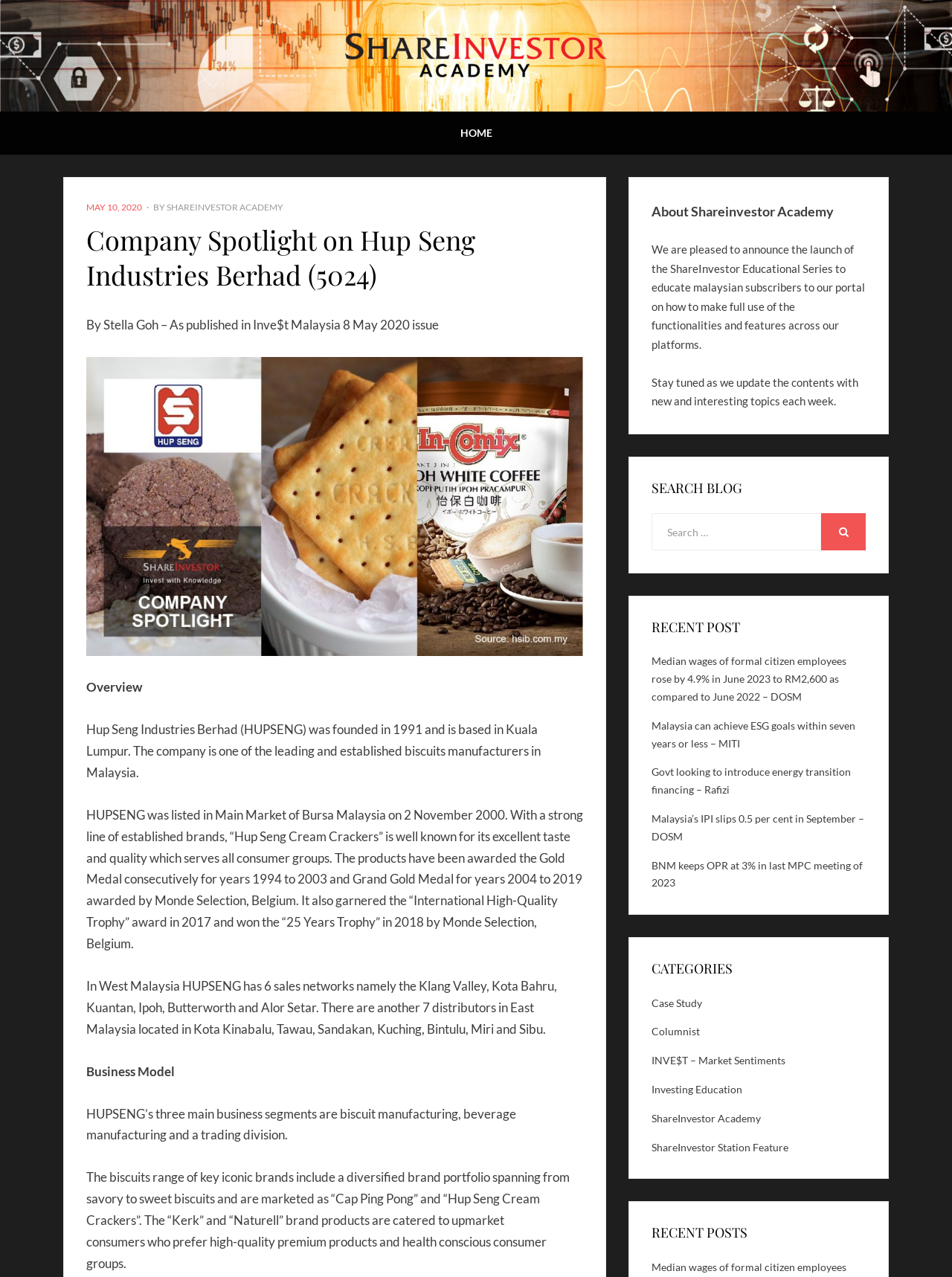What is the principal heading displayed on the webpage?

Company Spotlight on Hup Seng Industries Berhad (5024)